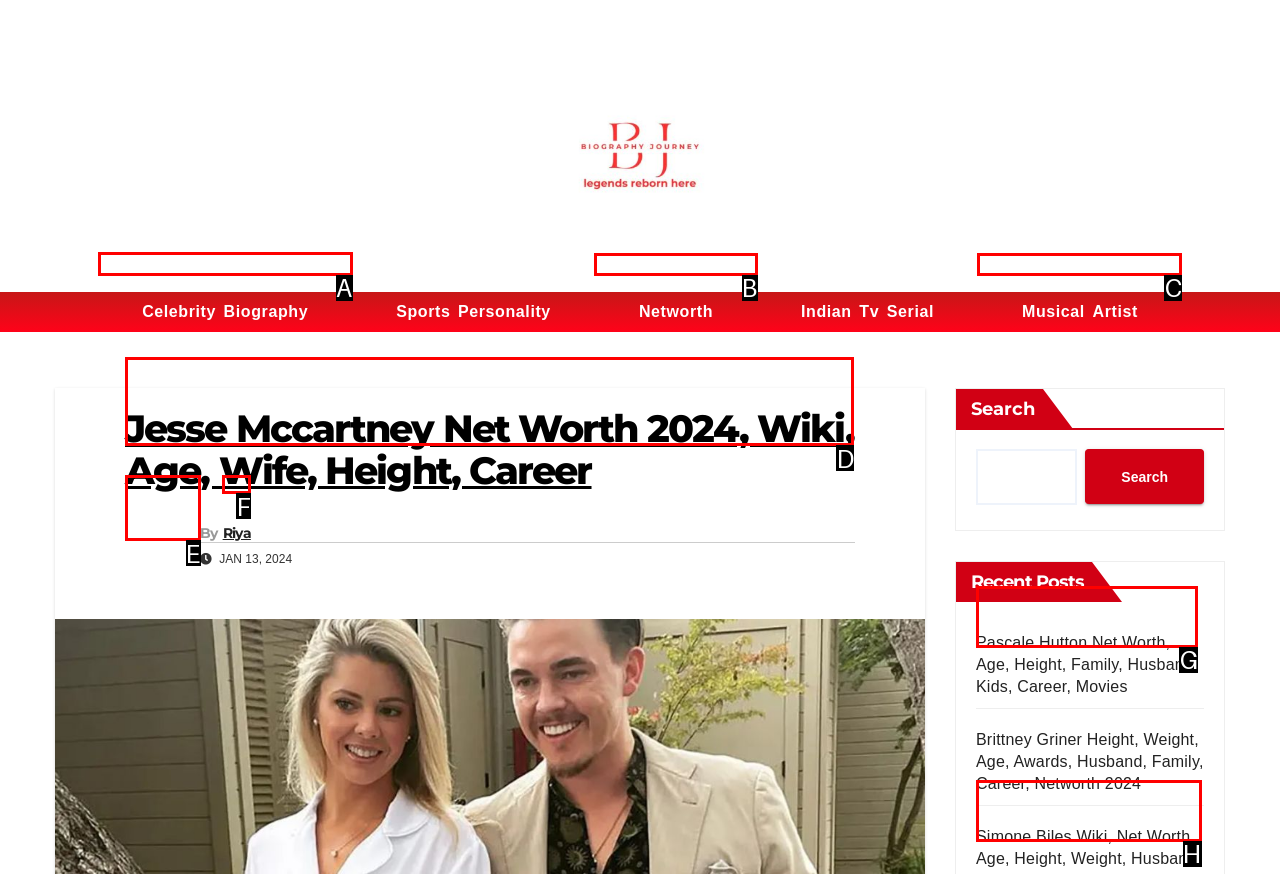To perform the task "Visit Celebrity Biography page", which UI element's letter should you select? Provide the letter directly.

A